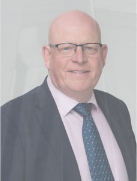Offer a detailed explanation of the image and its components.

This image features the Chief Financial Officer (CFO) of Barhale, who is depicted smiling against a neutral background, projecting a professional and approachable demeanor. He is dressed in a formal suit, complemented by a light pink shirt and a patterned tie, which adds a touch of personality to his professional appearance. The context of this image suggests his integral role in the leadership team, highlighting the importance of financial oversight within the company. As part of his responsibilities, the CFO likely engages in strategic planning, budgeting, and ensuring the financial stability of Barhale, contributing to its overall success in the civil engineering and infrastructure sectors.